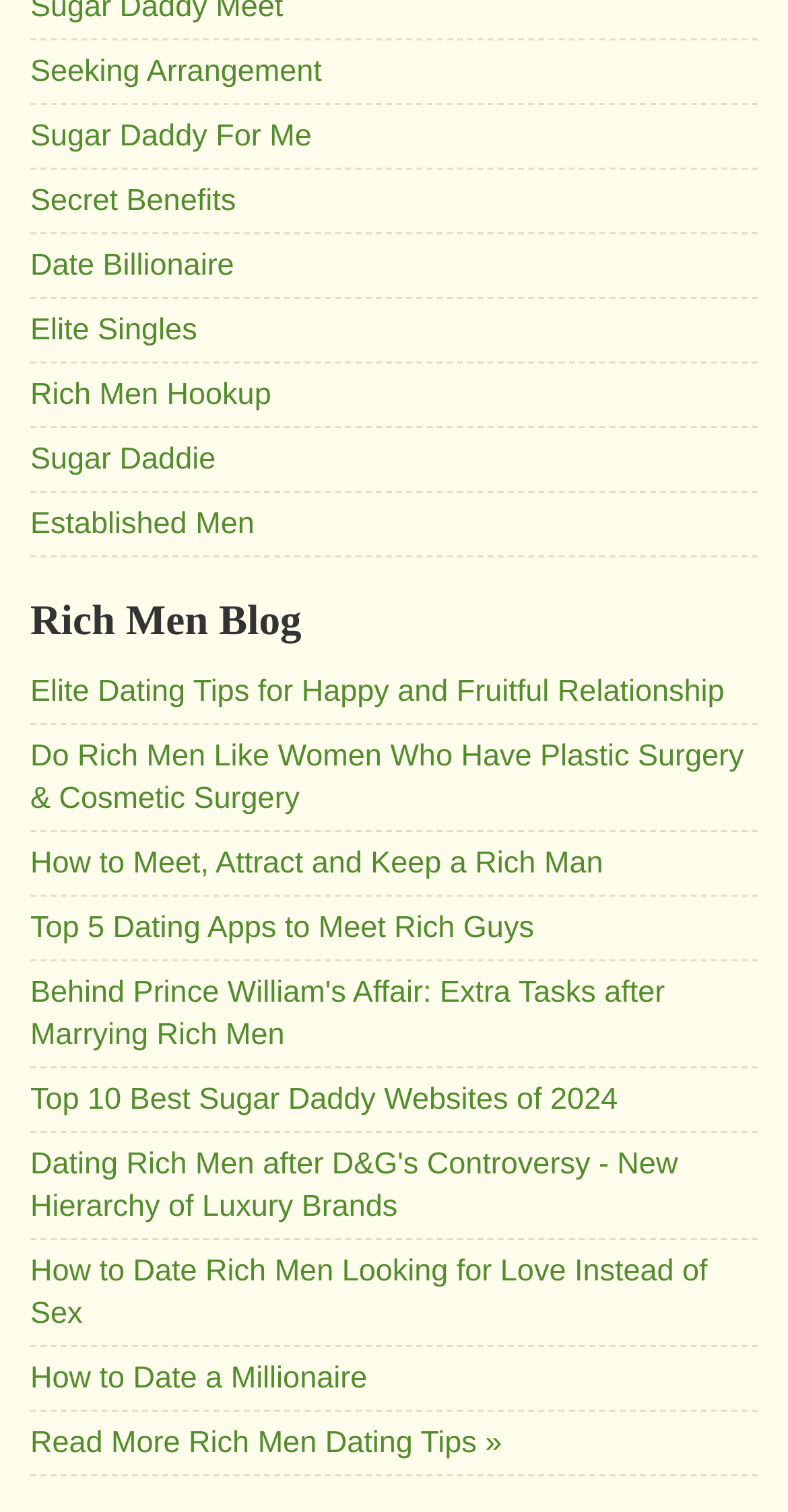Determine the coordinates of the bounding box for the clickable area needed to execute this instruction: "Click on 'Seeking Arrangement'".

[0.038, 0.035, 0.408, 0.058]